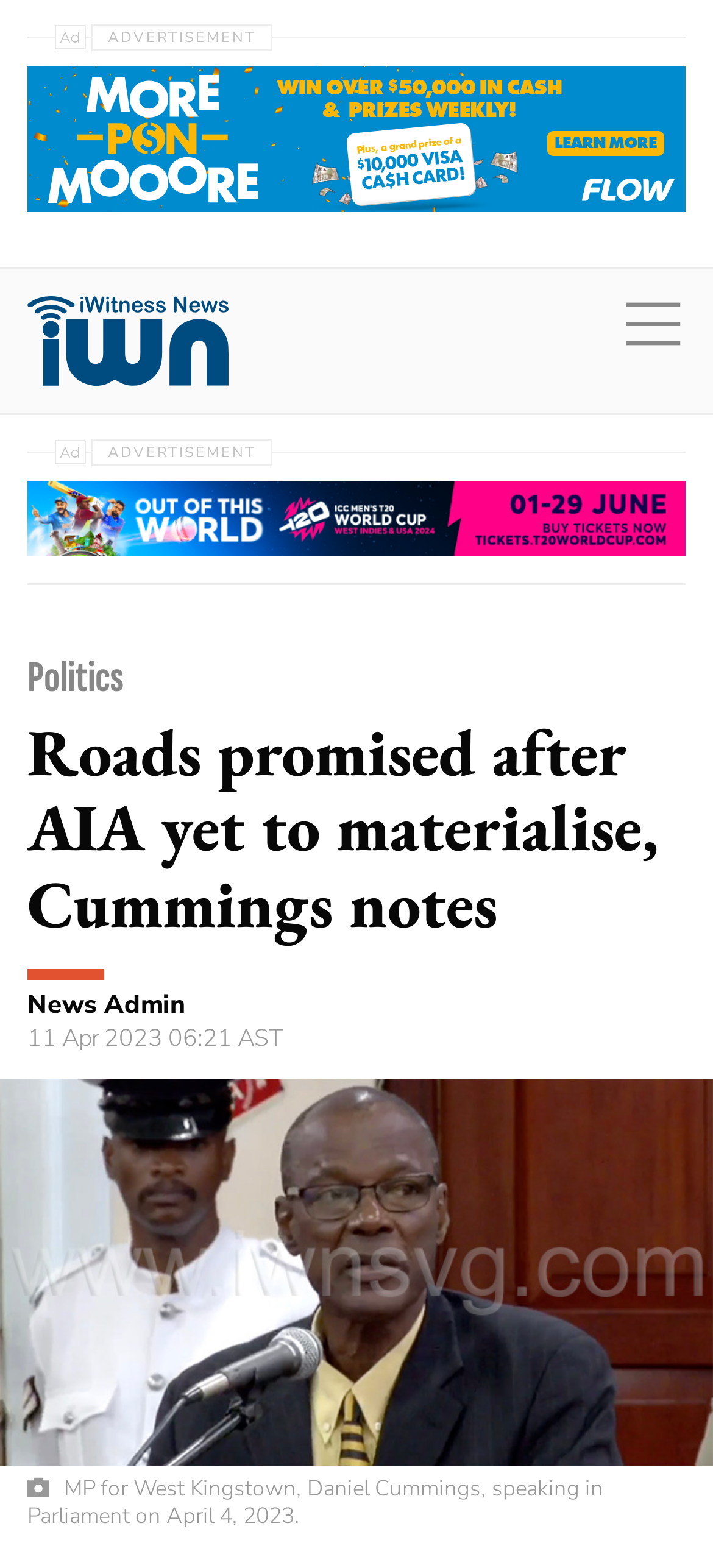What is the name of the MP speaking in Parliament?
Please use the image to deliver a detailed and complete answer.

I found the image caption 'MP for West Kingstown, Daniel Cummings, speaking in Parliament on April 4, 2023.' which mentions the name of the MP.